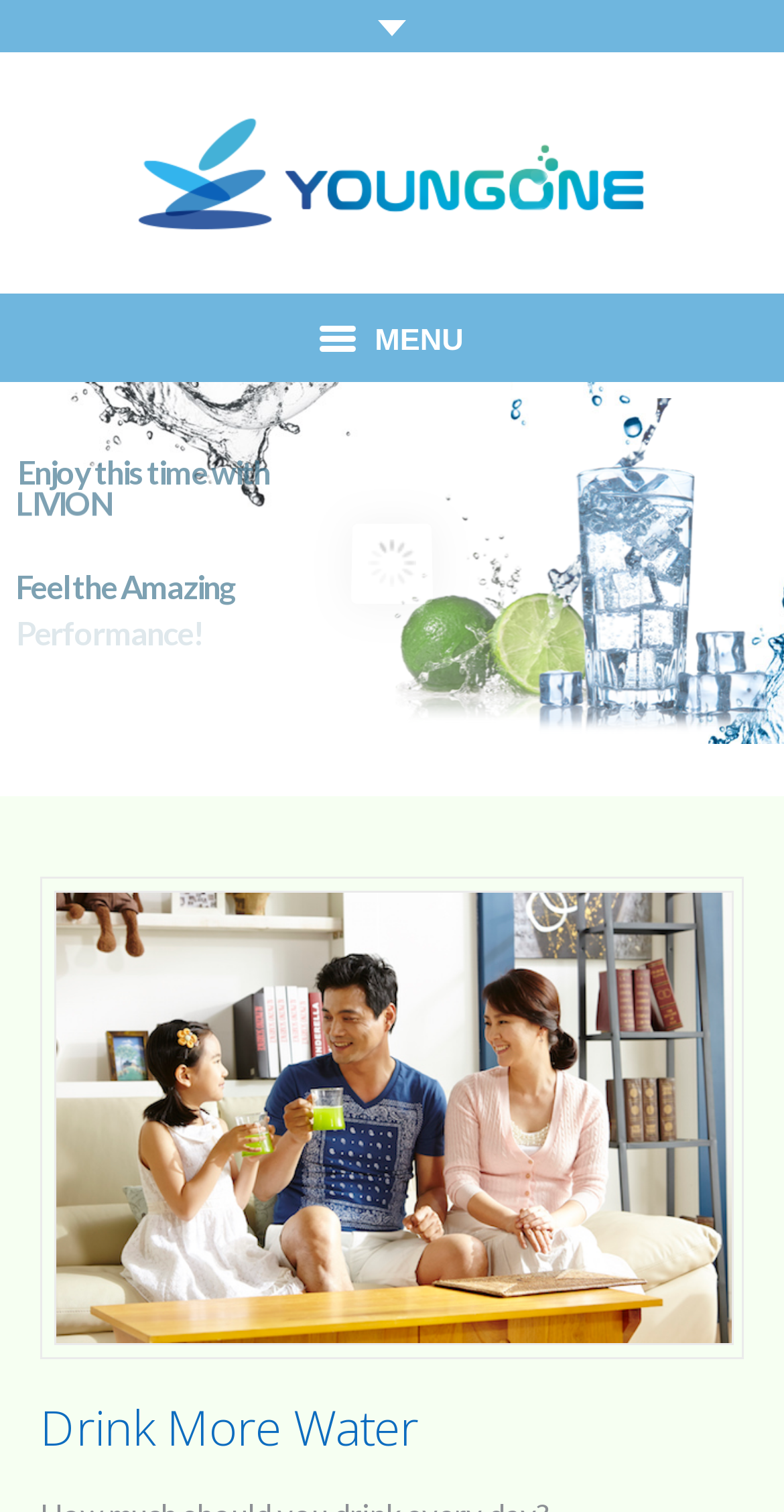Explain the contents of the webpage comprehensively.

The webpage is the English version site of YOUNGONE CORPORATION, specifically promoting their product Aquaria. At the top, there is a logo image of YOUNGONE CORPORATION, taking up most of the width. Below the logo, there is a menu bar with five links: MENU, YOUNGONE Product, Technology, Customer Service, and Company, spanning the full width of the page.

In the middle section, there are several lines of text. The first line reads "Enjoy this time with" and is followed by "Feel the Amazing" on the next line. Below these lines, there is a series of individual characters "P", "r", "f", "o", "m", "n", and "!" arranged horizontally. Above this series, there is another series of characters "L", "I", "V", "O", and "N" arranged horizontally.

The main promotional content starts with the text "Youngone Sparkling POU." followed by a description "Experience strong taste of" and then "The new trend to enjoy sparkling water!" Below this, there is another instance of "Youngone Sparkling POU!".

At the bottom of the page, there is a call-to-action text "Drink More Water".